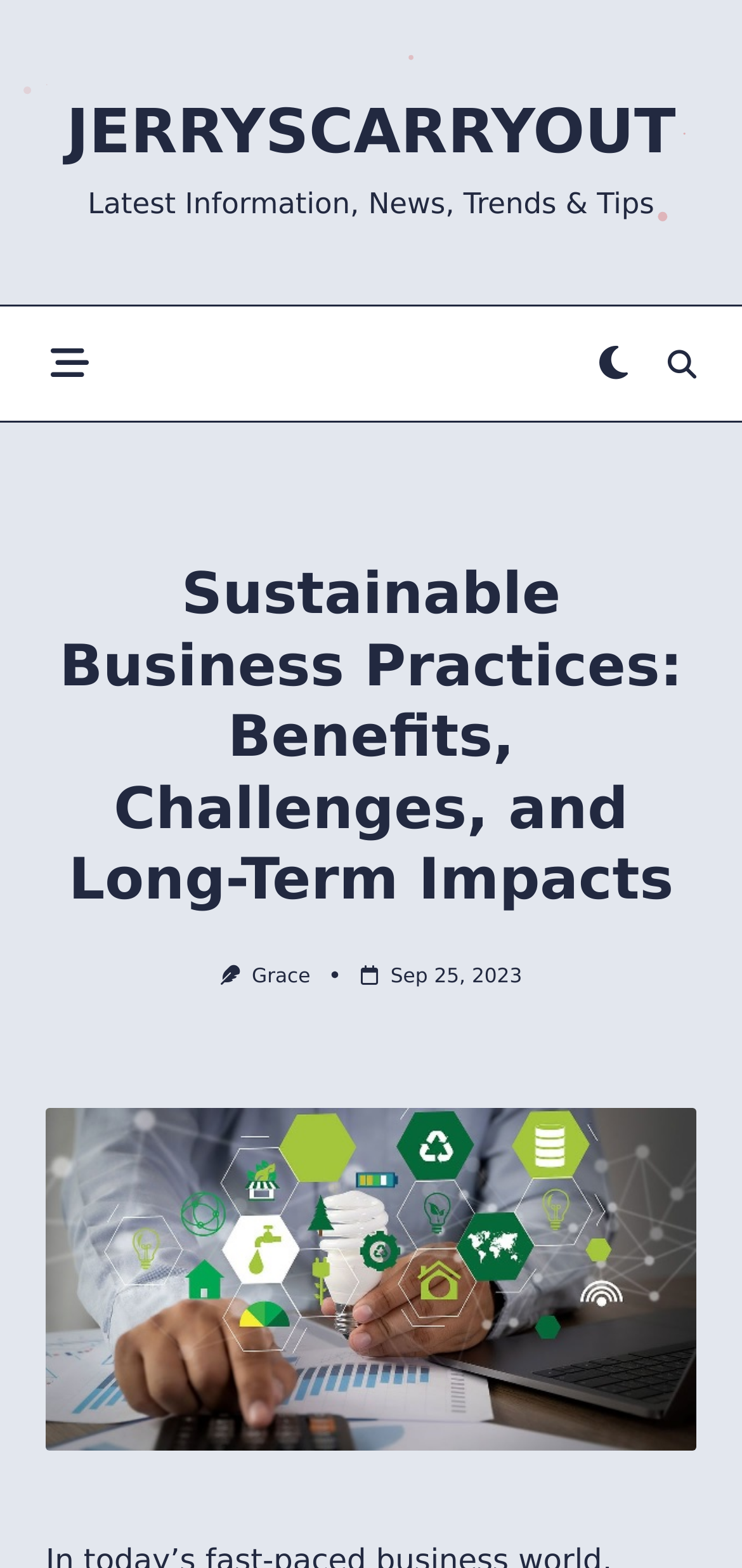Illustrate the webpage thoroughly, mentioning all important details.

The webpage is about sustainable business practices, with a focus on its benefits, challenges, and long-term impacts. At the top left of the page, there is a logo "JERRYSCARRYOUT" and a tagline "Latest Information, News, Trends & Tips" next to it. Below the logo, there are three buttons on the left side, each with an icon: a search button, a bell icon, and a Facebook icon. On the right side, there are three more buttons: a share button, a Twitter icon, and a LinkedIn icon.

The main content of the page is a header section that spans the entire width of the page. It contains a heading that reads "Sustainable Business Practices: Benefits, Challenges, and Long-Term Impacts". Below the heading, there is an author's name "Grace" and a small image next to it. The publication date "Sep 25, 2023" is also displayed in this section.

There are two more buttons at the top center of the page, each with an icon: a caret and another caret. These buttons are likely used for navigation or sorting purposes. Overall, the page has a clean layout with a focus on presenting information about sustainable business practices.